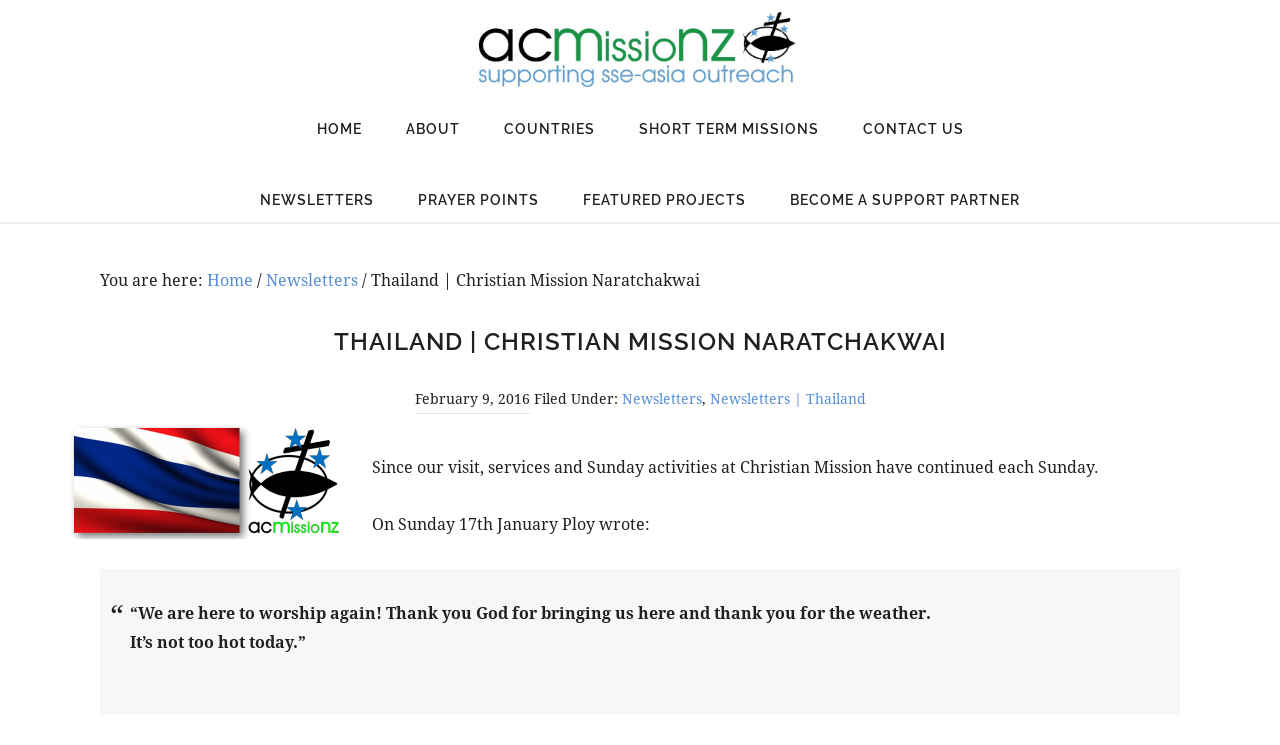Find the bounding box coordinates of the area to click in order to follow the instruction: "view short term missions".

[0.483, 0.121, 0.655, 0.226]